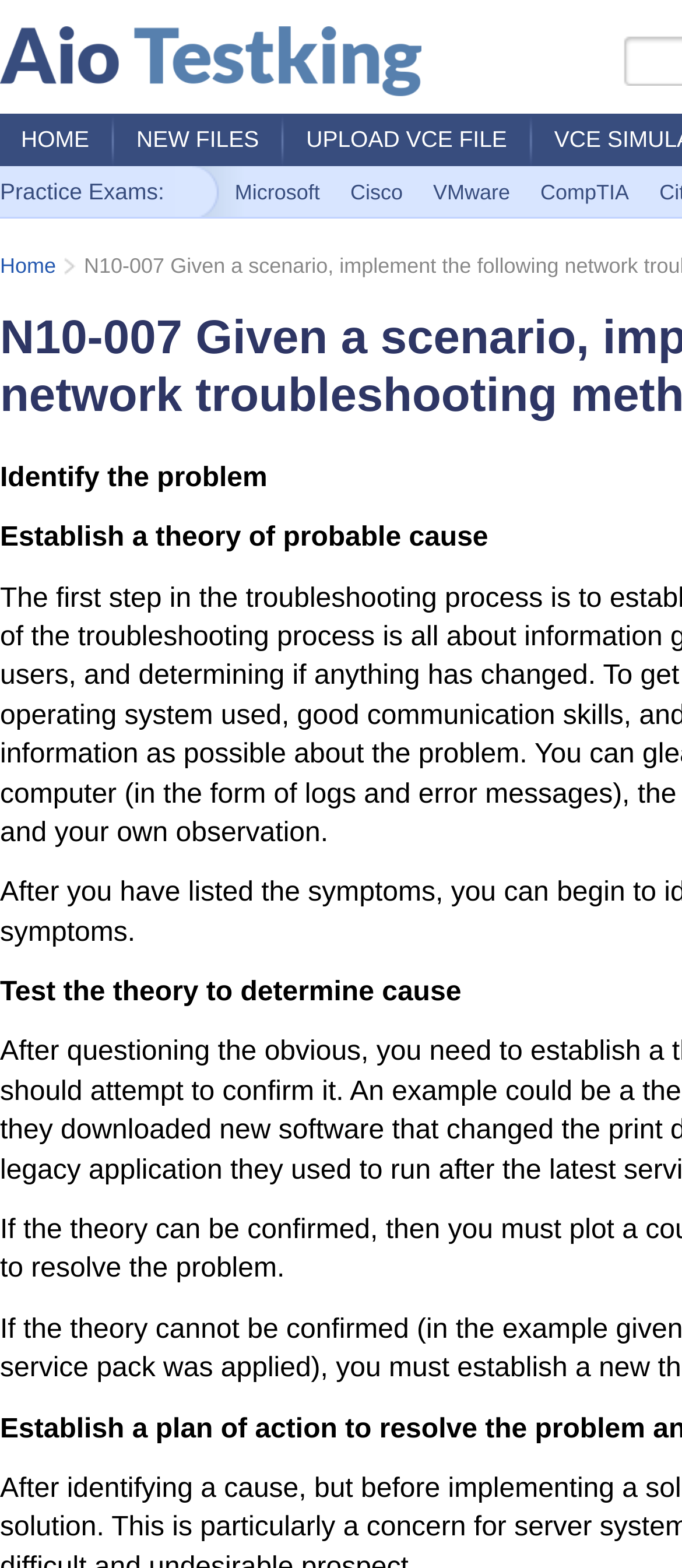Highlight the bounding box coordinates of the element you need to click to perform the following instruction: "click Microsoft."

[0.326, 0.107, 0.487, 0.14]